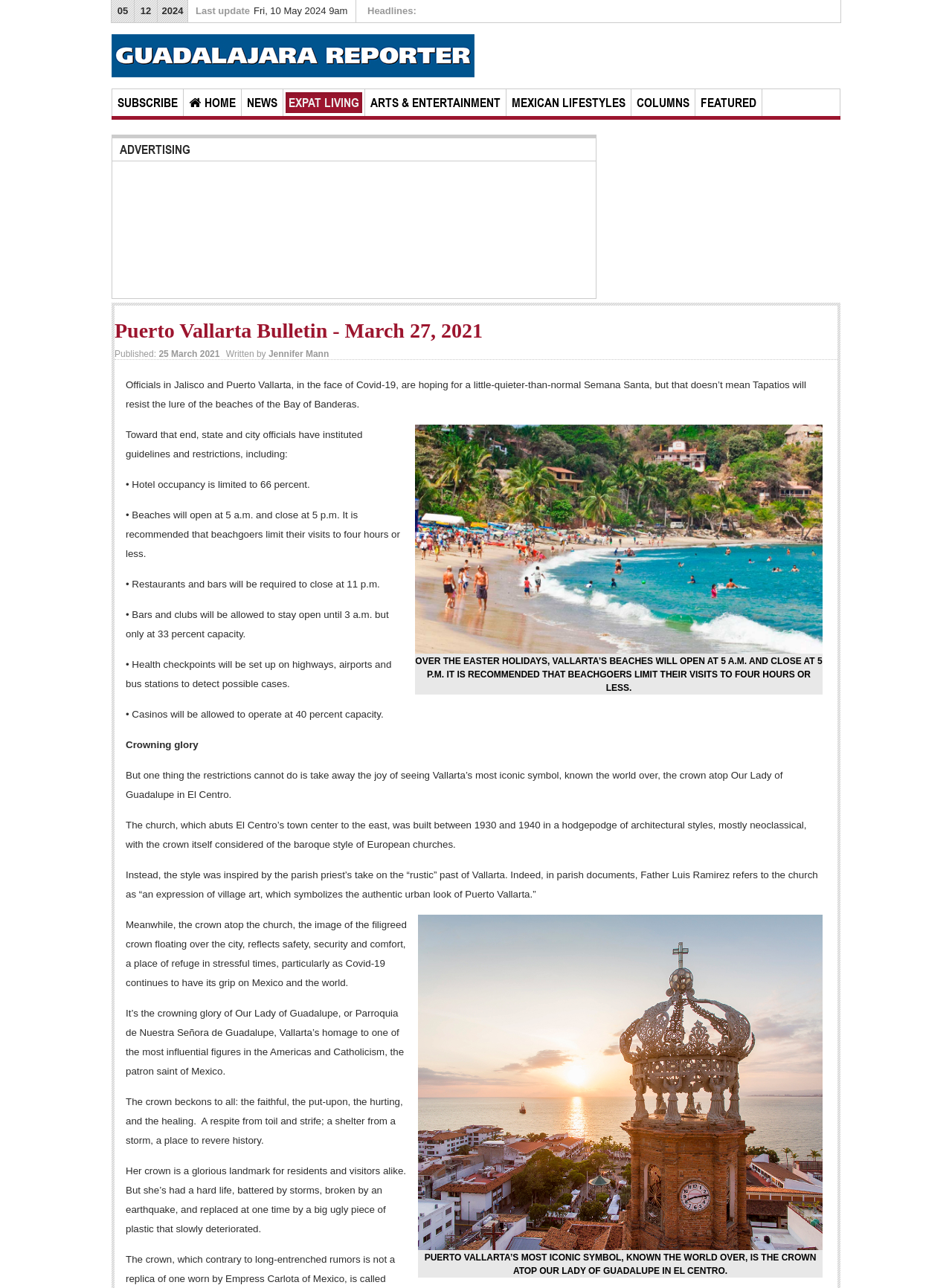Using the provided element description "Menu", determine the bounding box coordinates of the UI element.

None